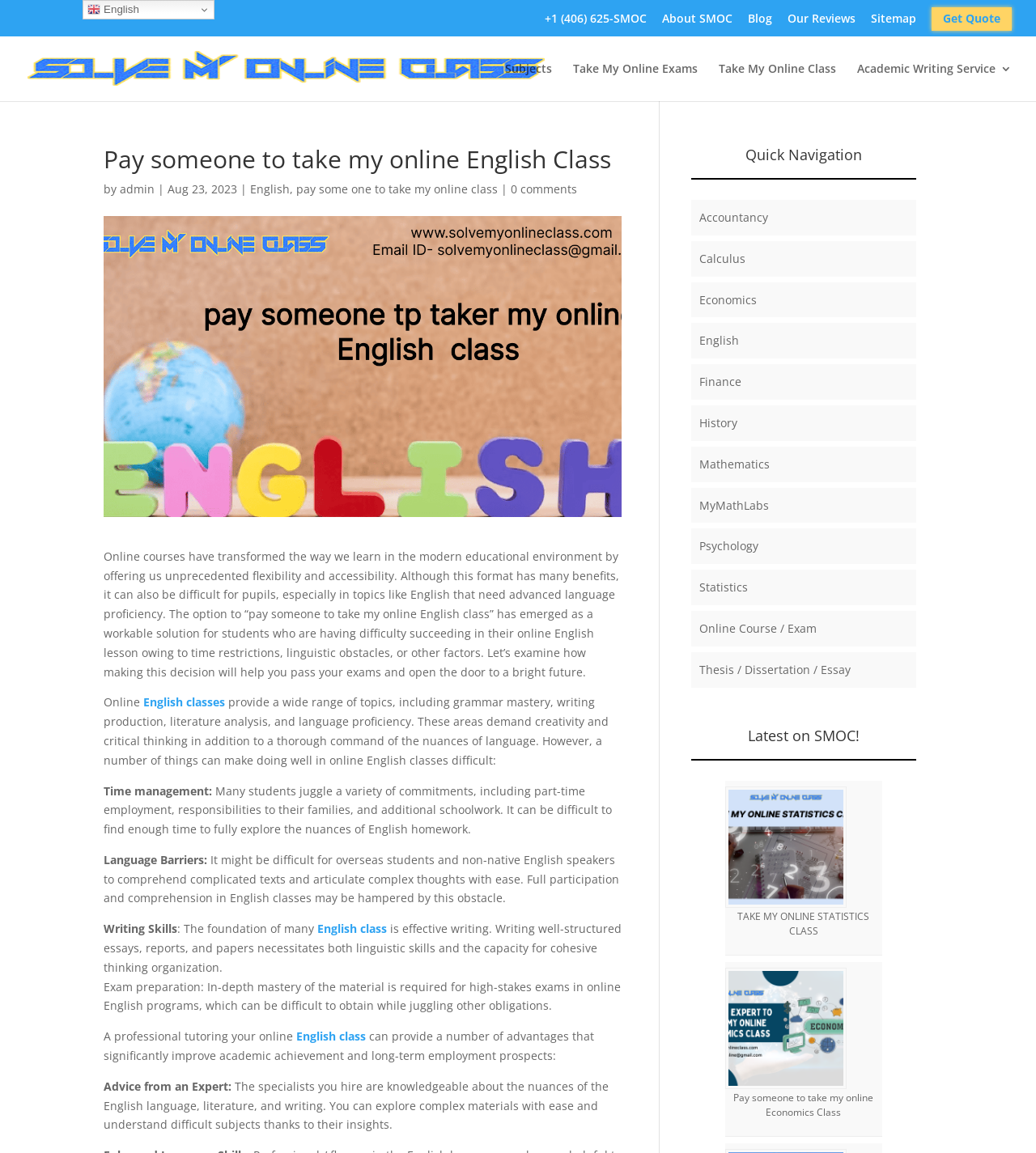Explain the webpage's design and content in an elaborate manner.

This webpage is about paying someone to take an online English class. At the top, there is a navigation menu with links to "About SMOC", "Blog", "Our Reviews", "Sitemap", and "Get Quote". Below this menu, there is a prominent link to "Take My Online Class | Pay Someone To Take My Online Course,Test,Exam For Me" accompanied by an image.

On the left side, there is a search bar with a searchbox labeled "Search for:". Below the search bar, there is a heading "Pay someone to take my online English Class" followed by a brief description of the service, which includes a link to "admin" and a date "Aug 23, 2023". There are also links to "English" and "pay some one to take my online class" with a comment count "0 comments".

The main content of the webpage is an article discussing the challenges of online English classes, including time management, language barriers, and writing skills. The article explains how hiring a professional to take an online English class can provide benefits such as expert advice and improved academic achievement.

On the right side, there is a section titled "Quick Navigation" with links to various subjects, including "Accountancy", "Calculus", "Economics", "English", "Finance", "History", "Mathematics", "MyMathLabs", "Psychology", "Statistics", "Online Course / Exam", and "Thesis / Dissertation / Essay".

Below the article, there is a section titled "Latest on SMOC!" with links to recent posts, including "TAKE MY ONLINE STATISTICS CLASS" and "Pay someone to take my online Economics Class", each accompanied by an image.

At the top right corner, there is a language selection link "en English" with a flag icon.